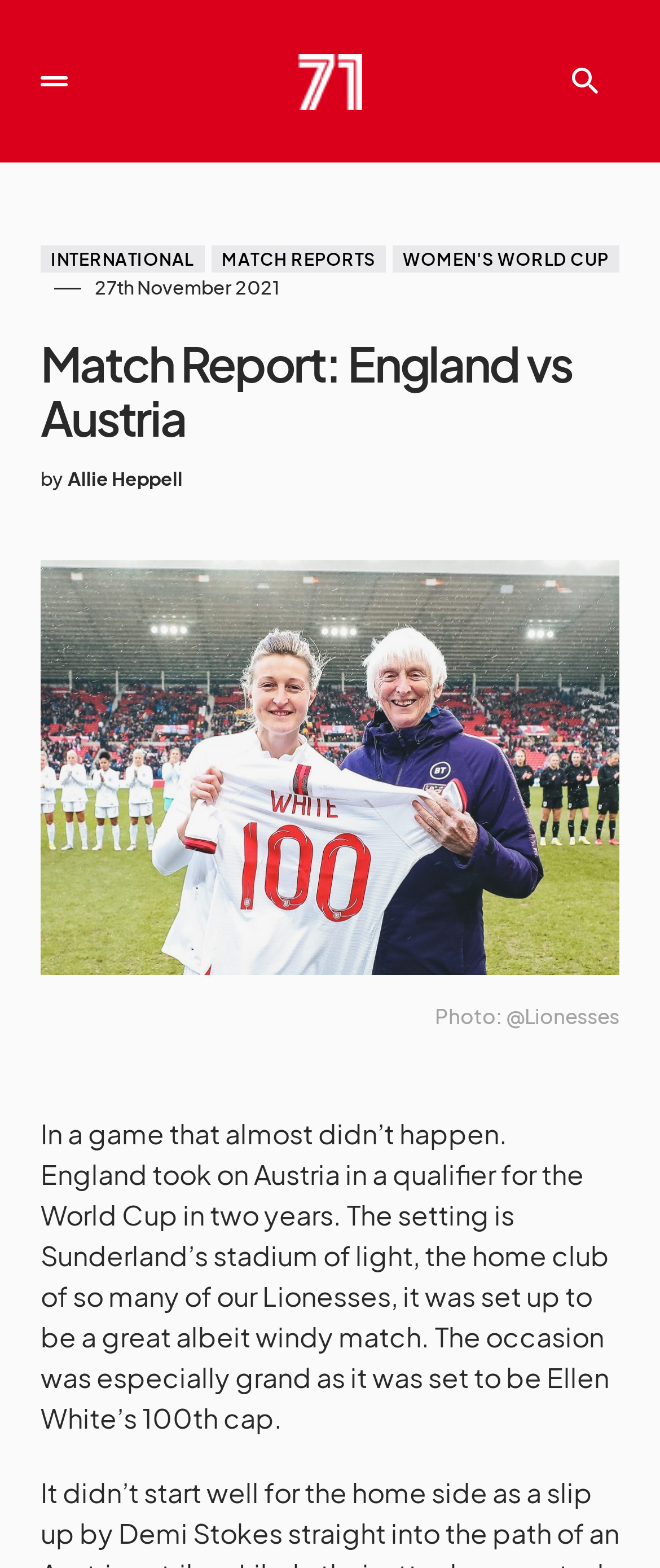Using the given element description, provide the bounding box coordinates (top-left x, top-left y, bottom-right x, bottom-right y) for the corresponding UI element in the screenshot: International

[0.062, 0.157, 0.309, 0.174]